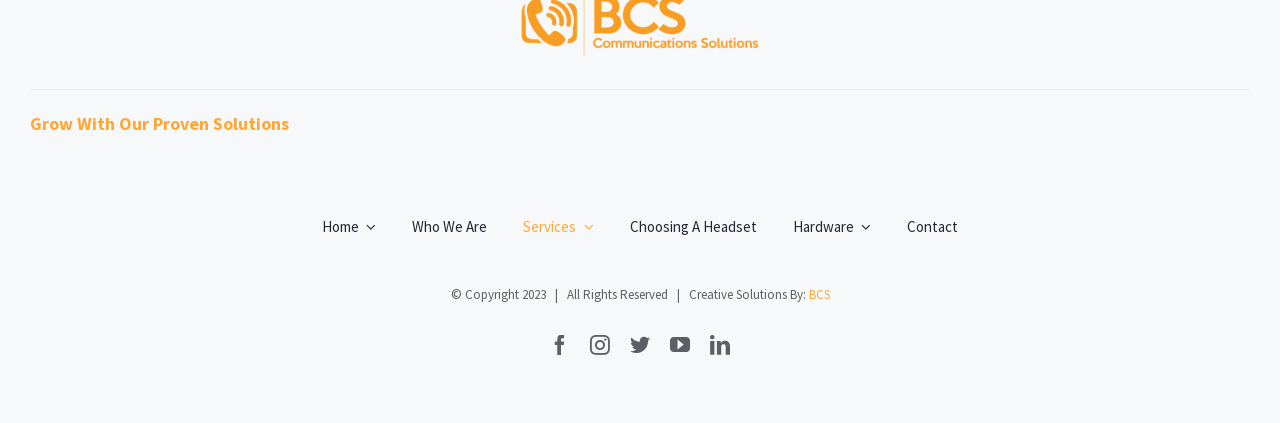What is the theme of the services offered by BCS?
Based on the image, answer the question in a detailed manner.

By examining the links and images on the webpage, we can infer that the services offered by BCS are related to technology, including IT solutions, communications solutions, and creative solutions.